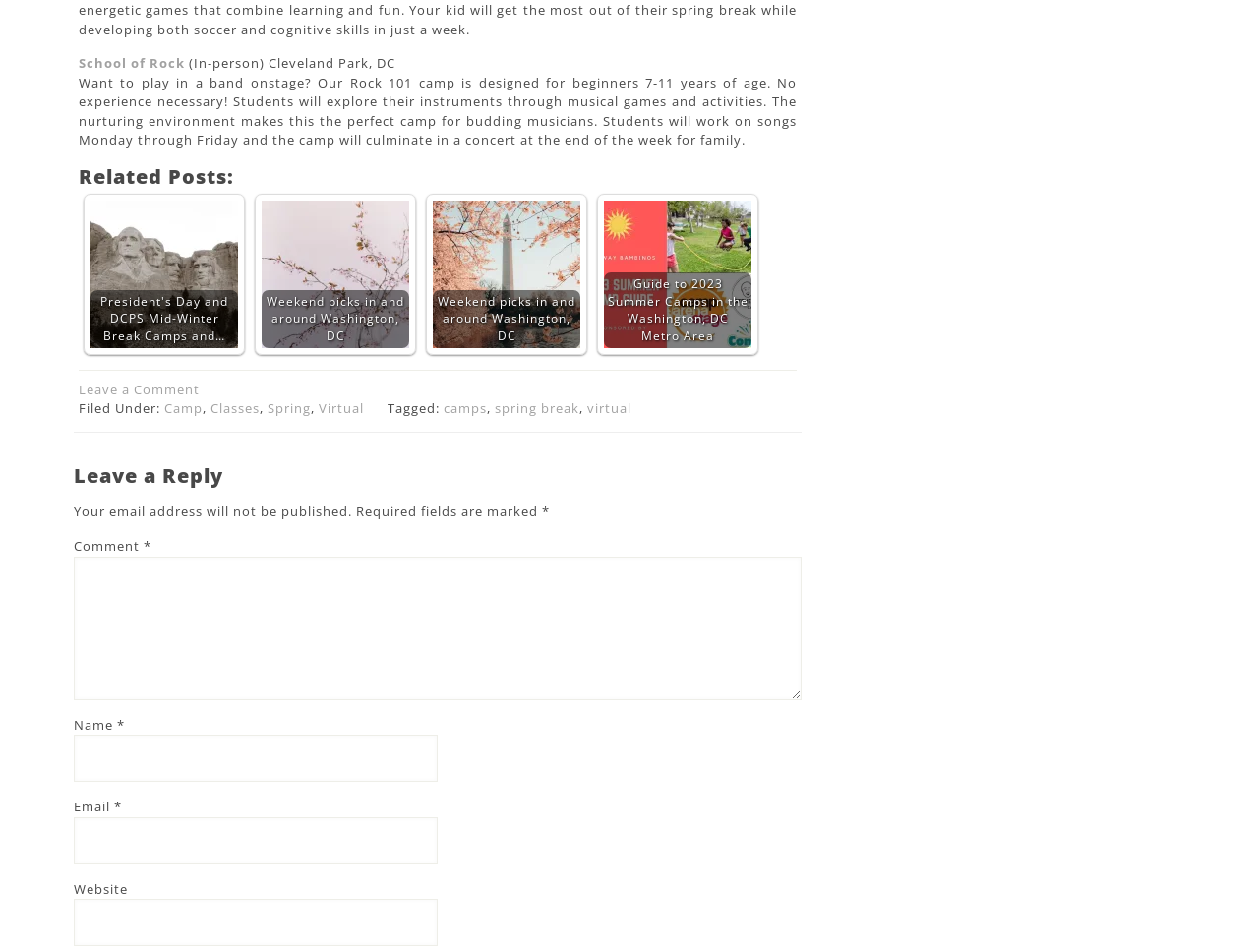Determine the bounding box coordinates of the UI element that matches the following description: "Privacy Policy". The coordinates should be four float numbers between 0 and 1 in the format [left, top, right, bottom].

None